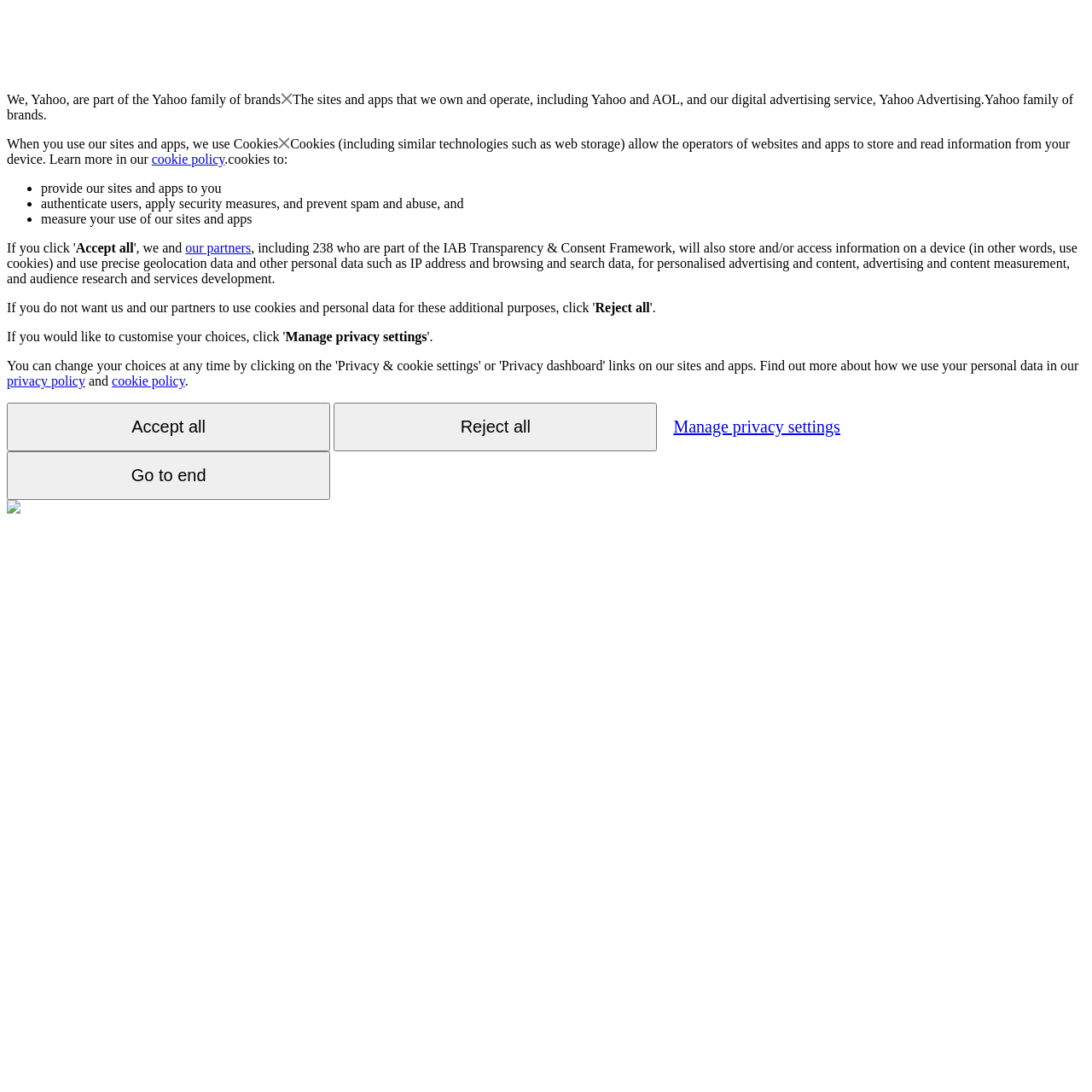Determine the coordinates of the bounding box for the clickable area needed to execute this instruction: "View the 'cookie policy'".

[0.102, 0.342, 0.169, 0.355]